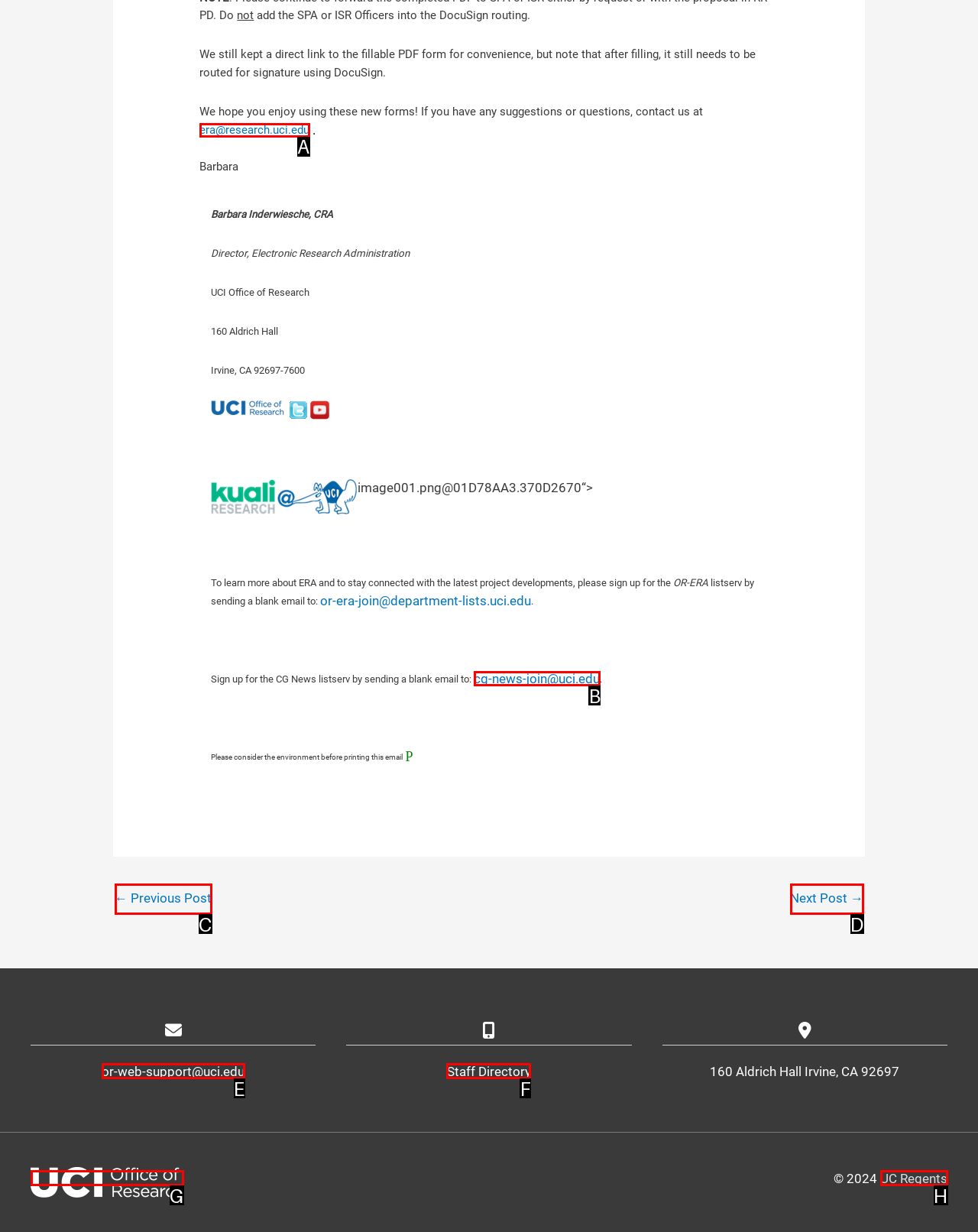Determine the HTML element to click for the instruction: Sign up for the CG News listserv.
Answer with the letter corresponding to the correct choice from the provided options.

B